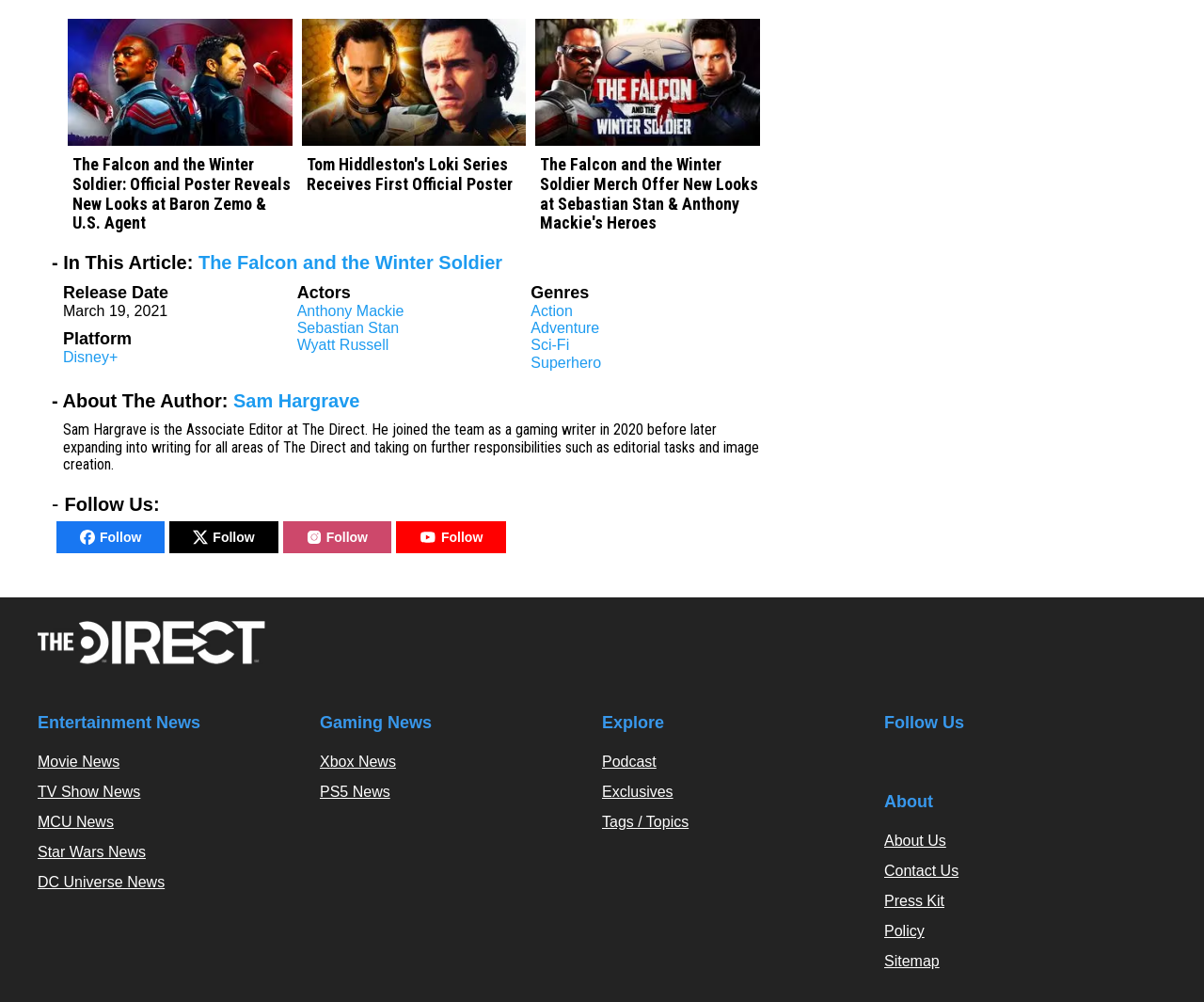Locate the bounding box coordinates of the area that needs to be clicked to fulfill the following instruction: "Check out the podcast". The coordinates should be in the format of four float numbers between 0 and 1, namely [left, top, right, bottom].

[0.5, 0.752, 0.545, 0.768]